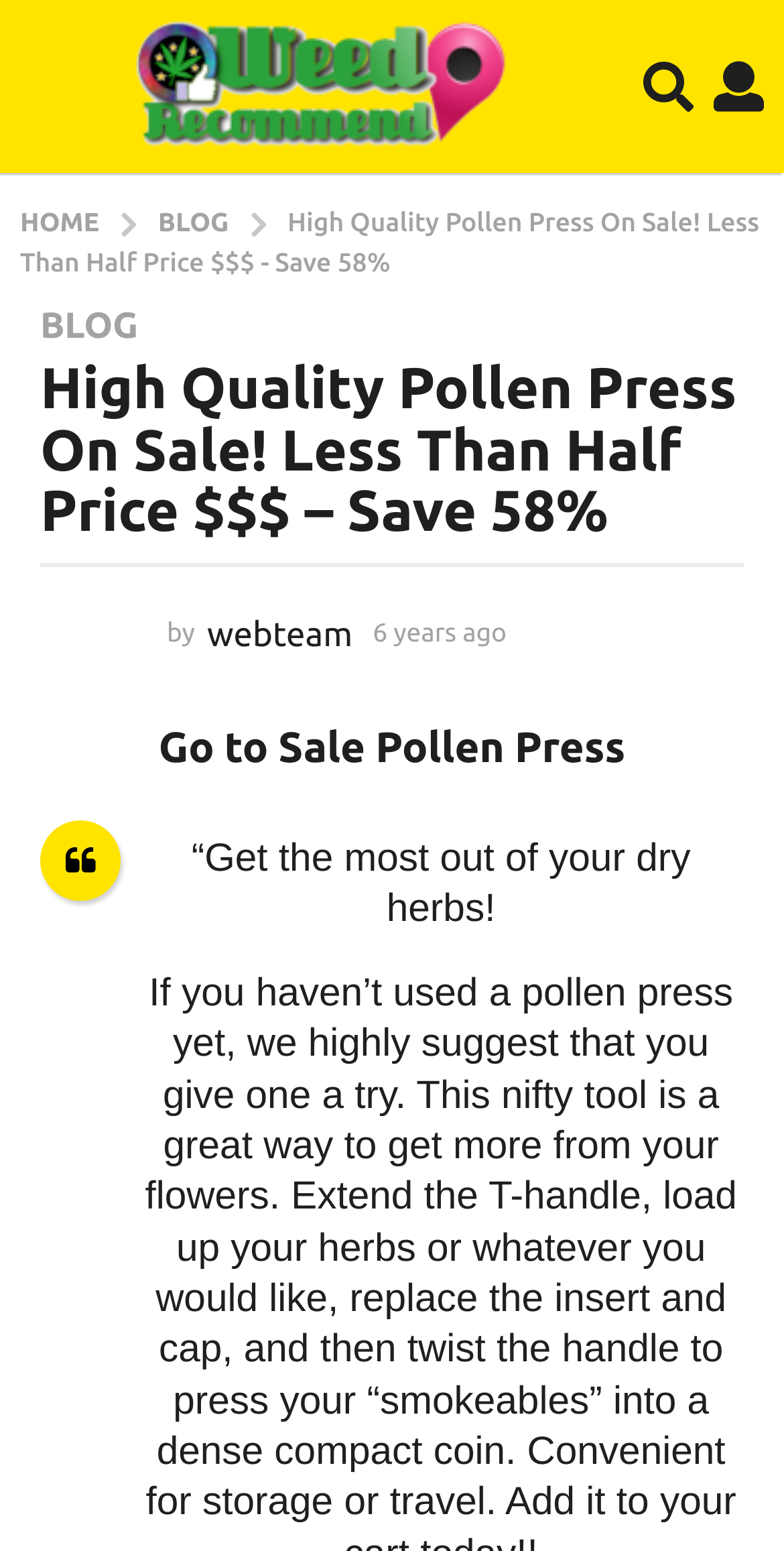Identify the coordinates of the bounding box for the element described below: "Go to Sale Pollen Press". Return the coordinates as four float numbers between 0 and 1: [left, top, right, bottom].

[0.202, 0.465, 0.798, 0.496]